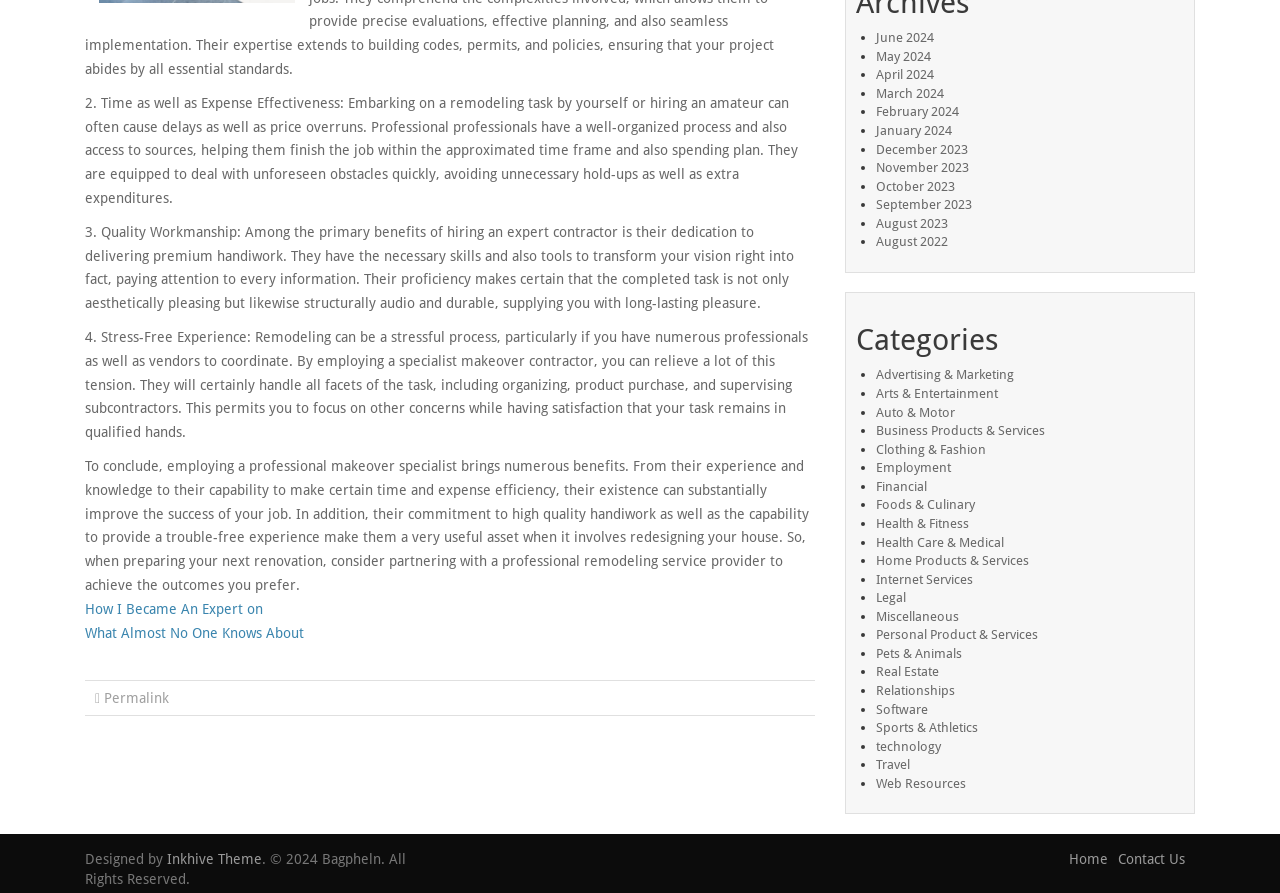Provide the bounding box coordinates, formatted as (top-left x, top-left y, bottom-right x, bottom-right y), with all values being floating point numbers between 0 and 1. Identify the bounding box of the UI element that matches the description: Advertising & Marketing

[0.684, 0.411, 0.792, 0.428]